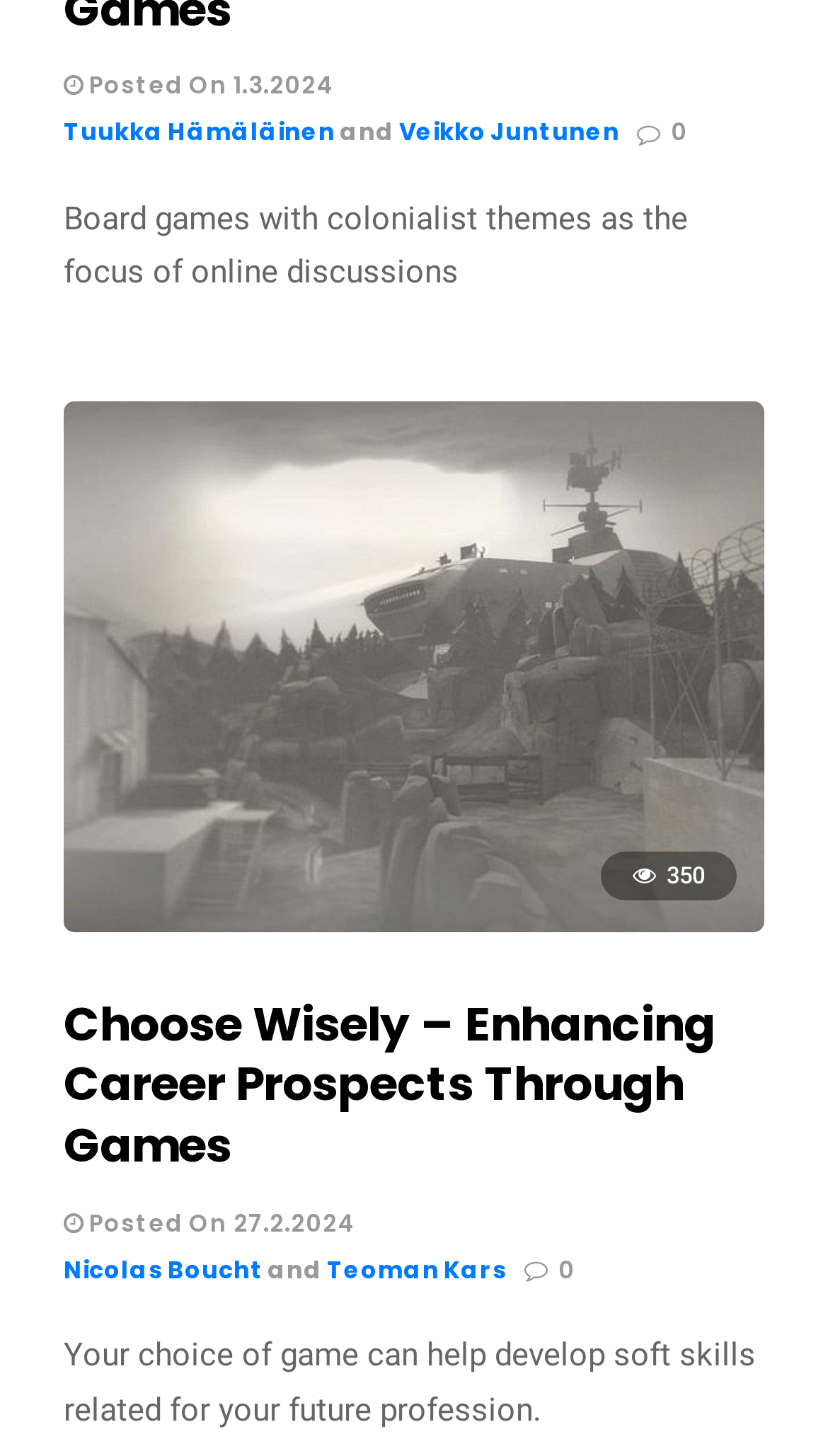Can you specify the bounding box coordinates of the area that needs to be clicked to fulfill the following instruction: "Read the article about enhancing career prospects through games"?

[0.077, 0.681, 0.864, 0.809]